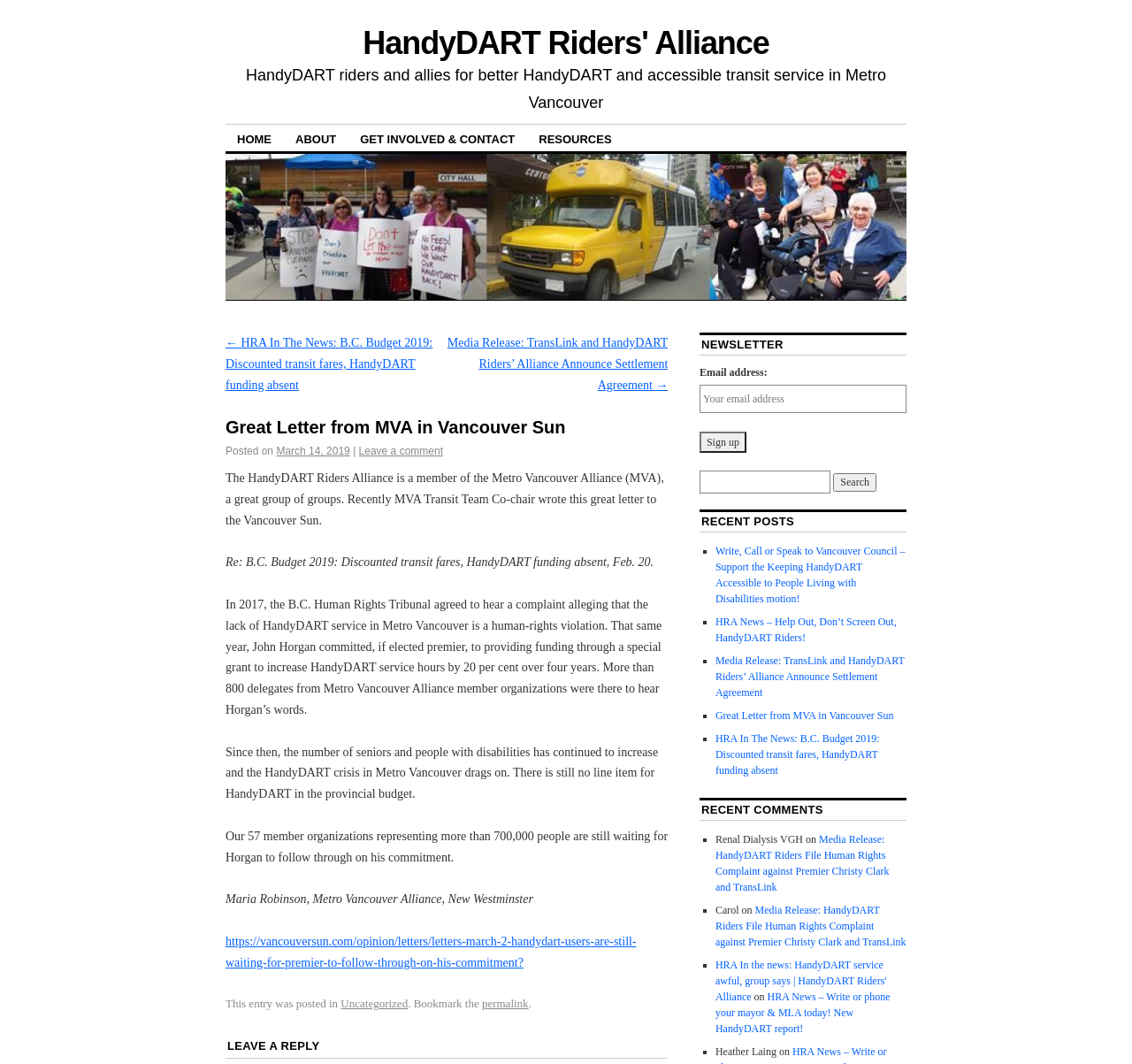Identify the primary heading of the webpage and provide its text.

Great Letter from MVA in Vancouver Sun